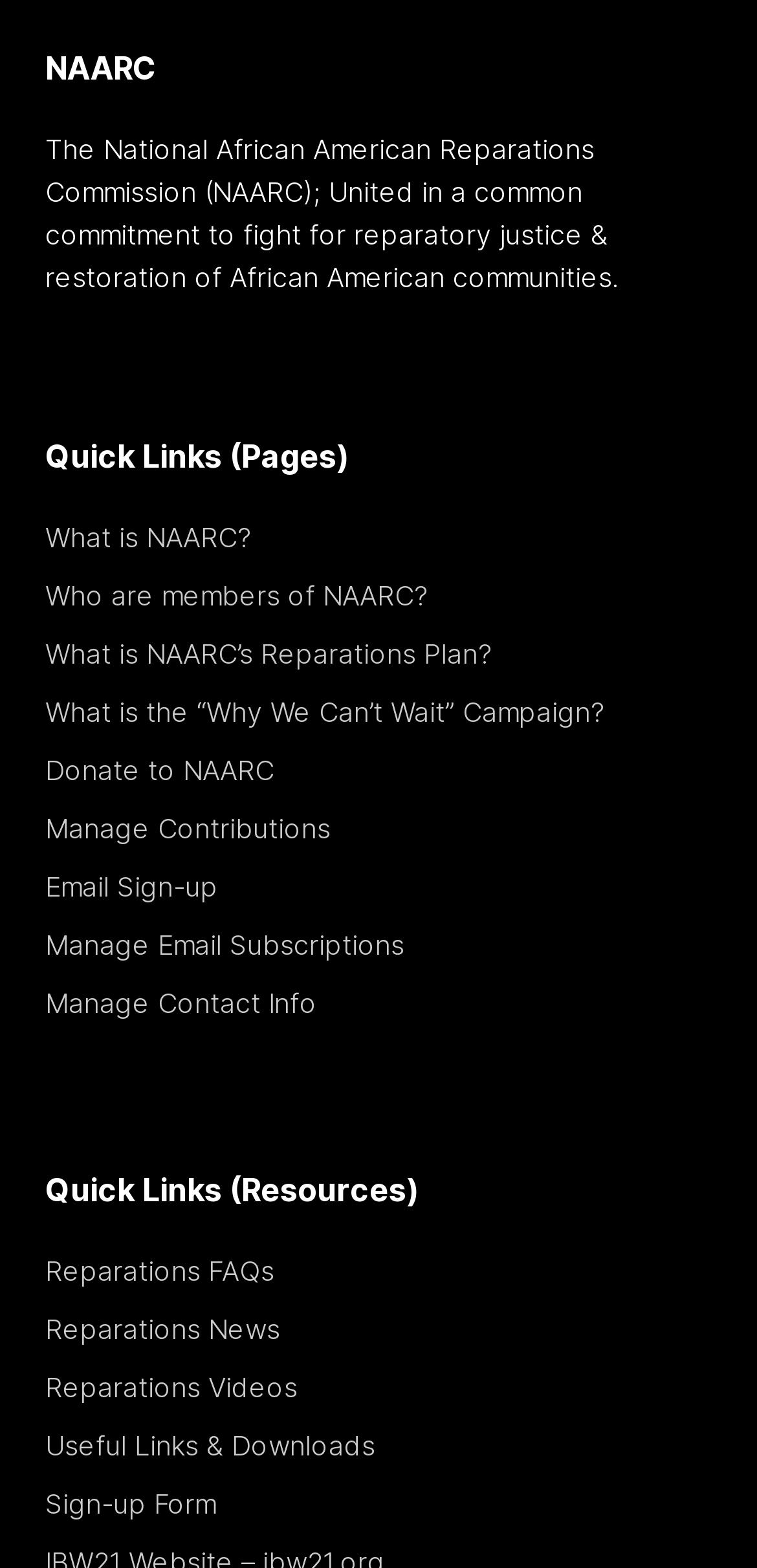How many links are available under 'Quick Links (Pages)'?
Utilize the information in the image to give a detailed answer to the question.

The number of links under 'Quick Links (Pages)' can be counted by looking at the link elements that follow the 'Quick Links (Pages)' heading. There are 7 links in total, including 'What is NAARC?', 'Who are members of NAARC?', and so on.